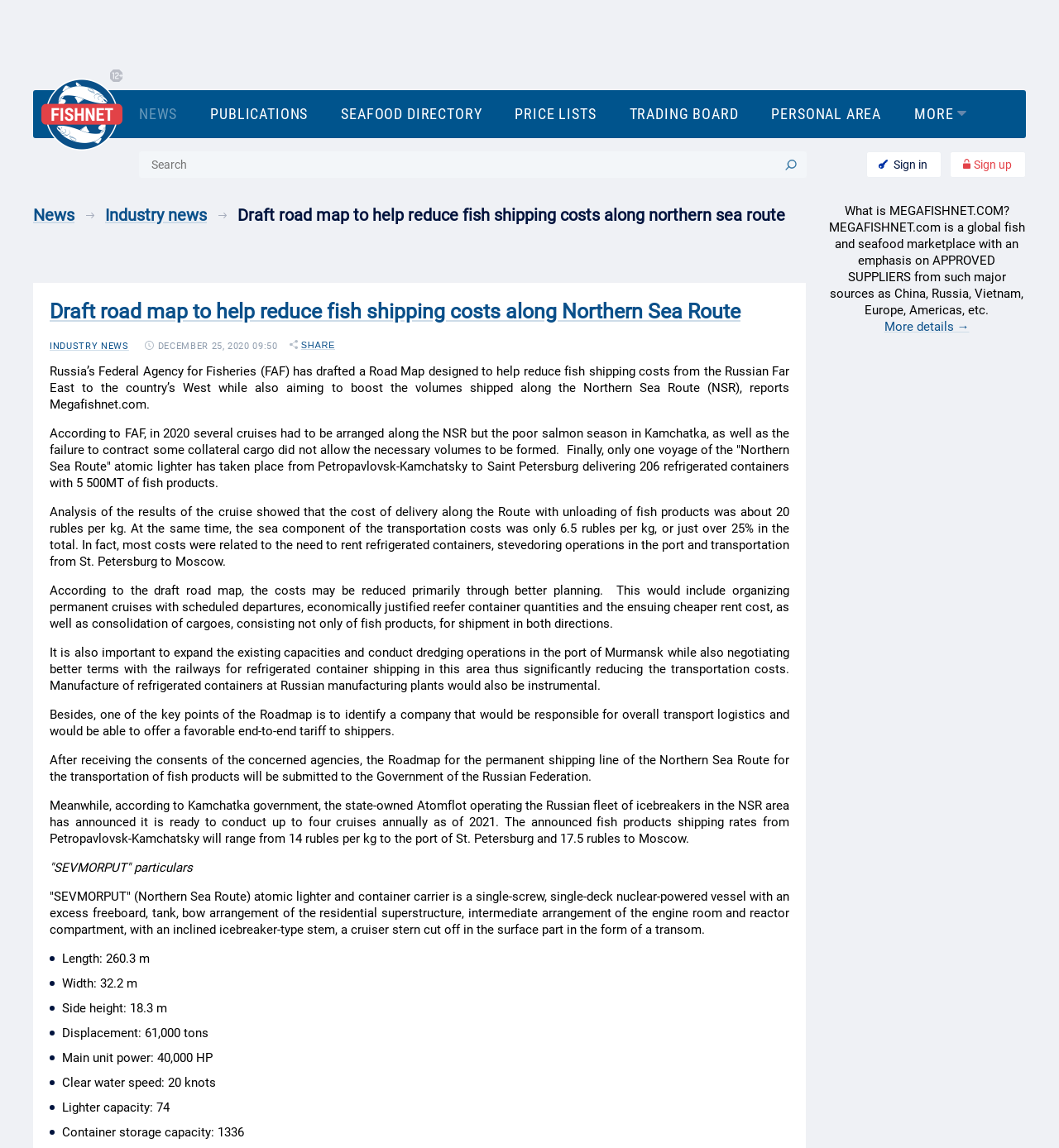Locate the bounding box coordinates of the segment that needs to be clicked to meet this instruction: "Check out our address".

None